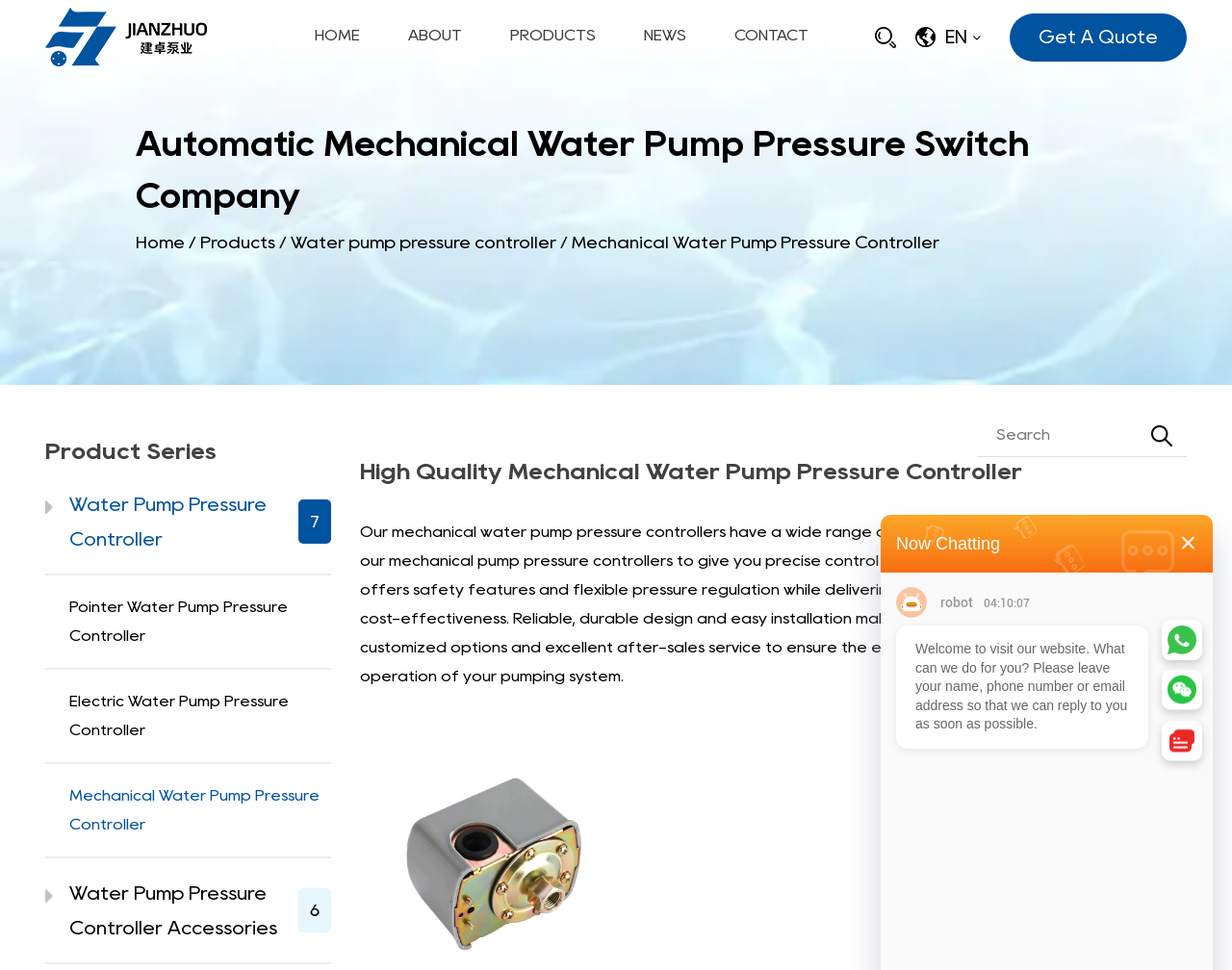Identify the bounding box coordinates for the element you need to click to achieve the following task: "Click the HOME link". Provide the bounding box coordinates as four float numbers between 0 and 1, in the form [left, top, right, bottom].

[0.256, 0.0, 0.292, 0.073]